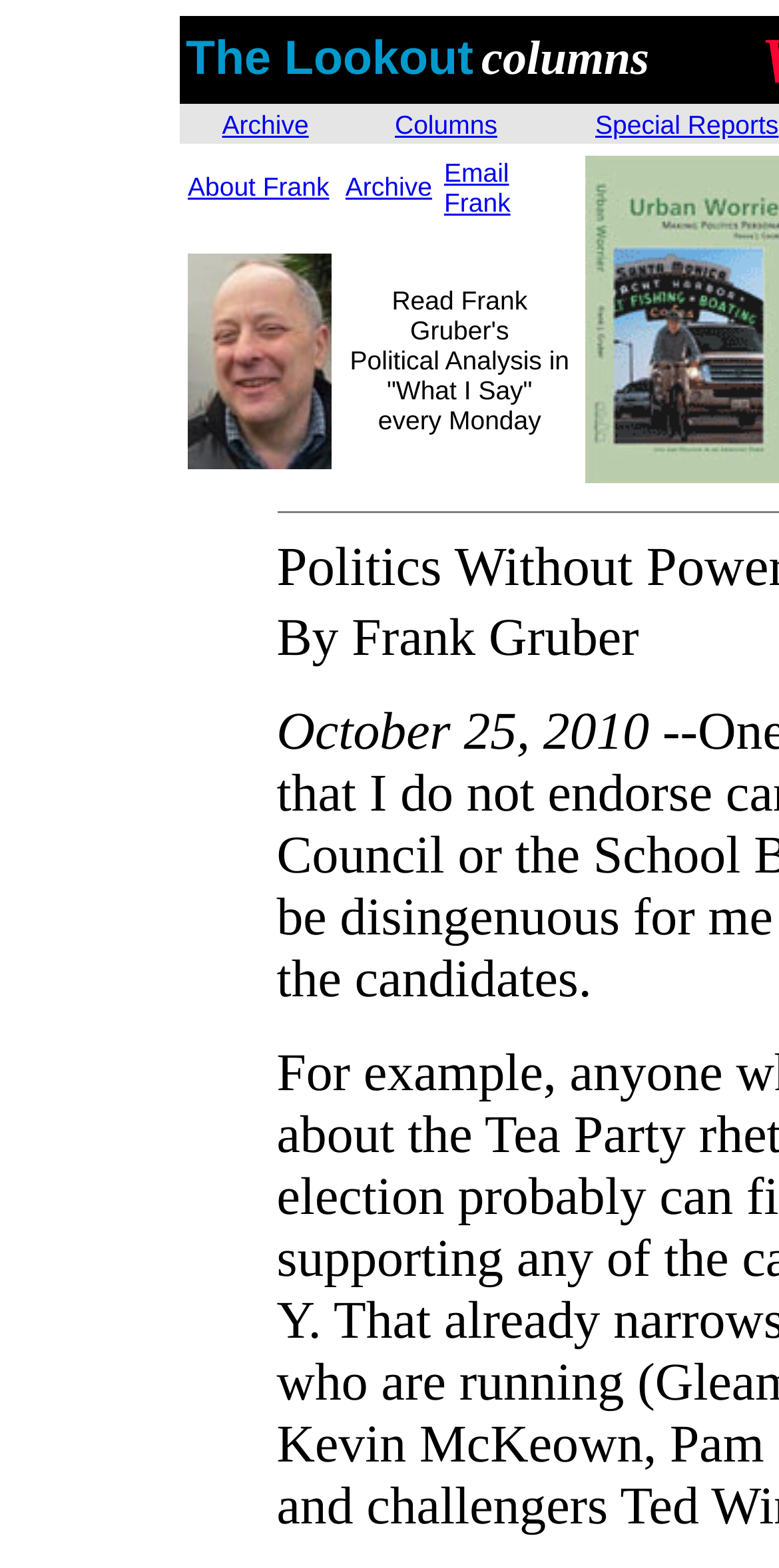Find the UI element described as: "Email" and predict its bounding box coordinates. Ensure the coordinates are four float numbers between 0 and 1, [left, top, right, bottom].

[0.57, 0.1, 0.653, 0.119]